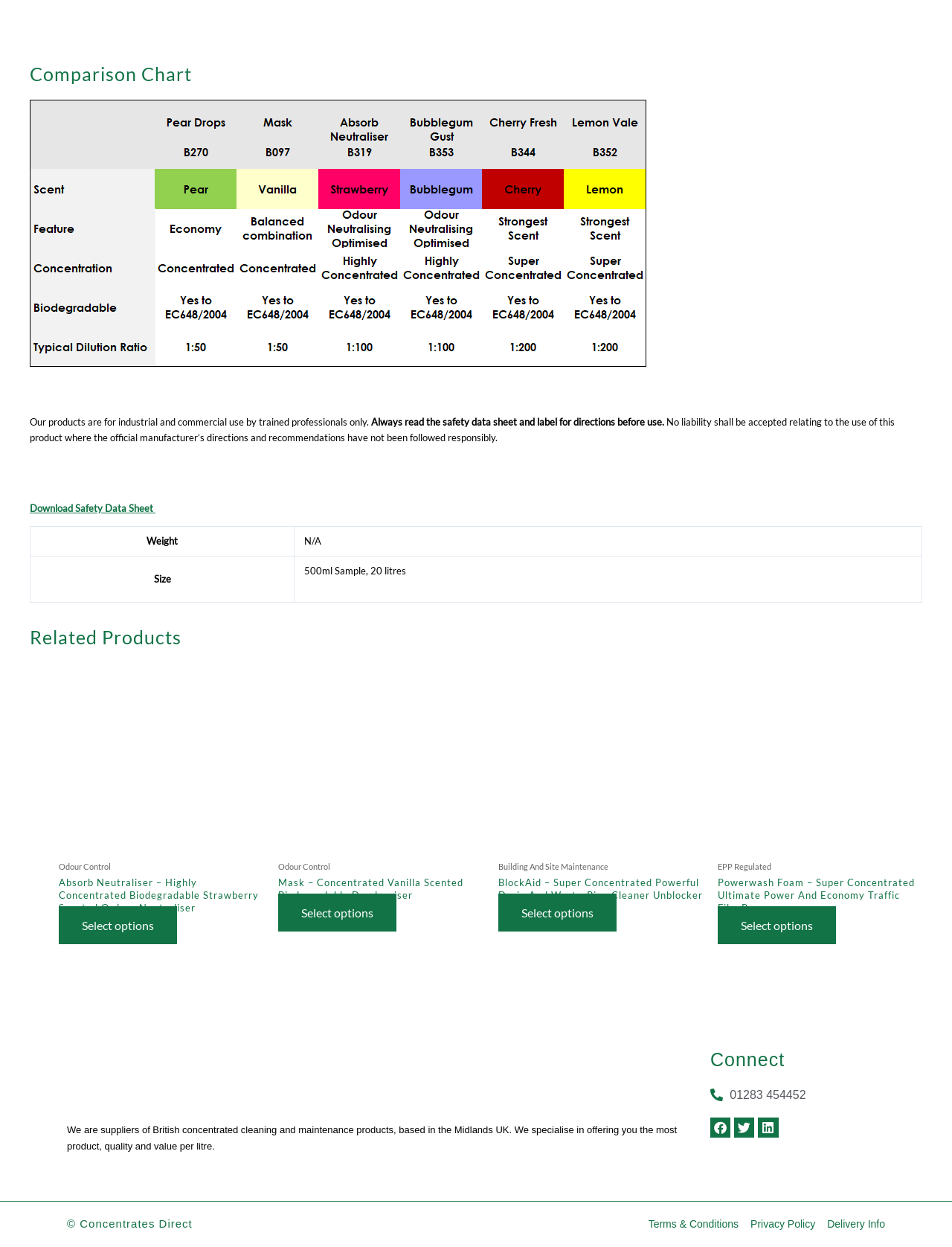Pinpoint the bounding box coordinates of the area that must be clicked to complete this instruction: "Contact us by phone".

[0.746, 0.872, 0.912, 0.884]